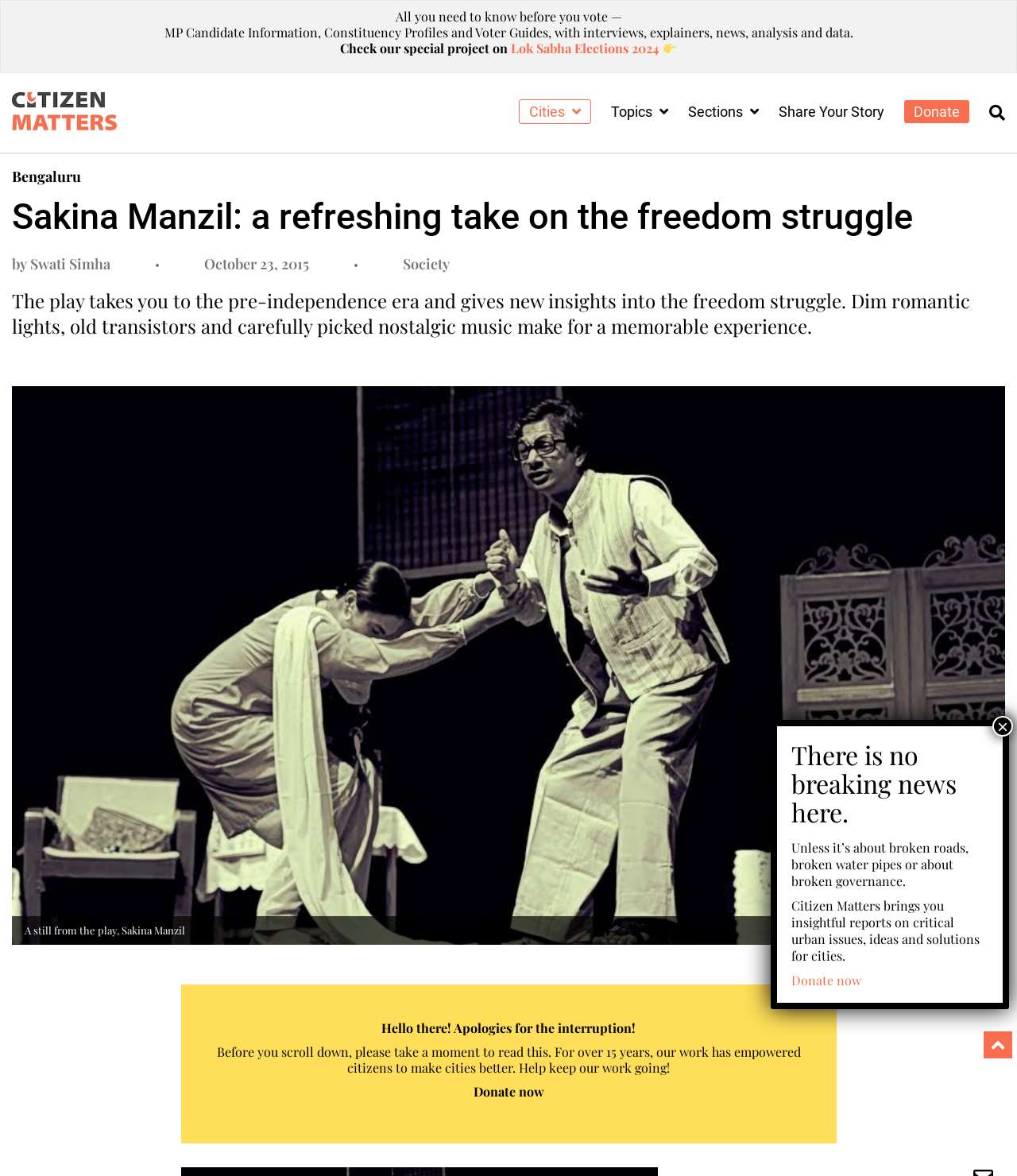Identify and provide the bounding box for the element described by: "parent_node: Cities".

[0.005, 0.074, 0.122, 0.118]